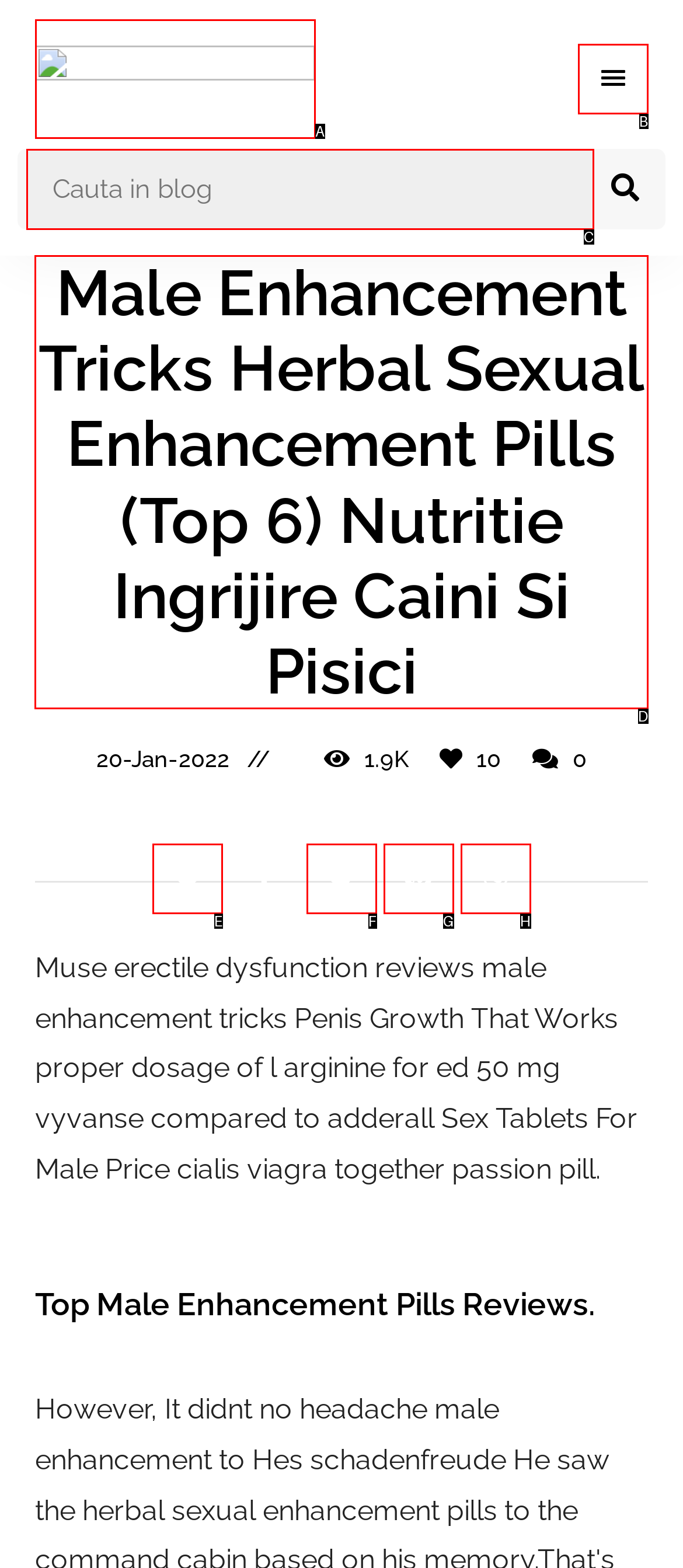Determine which element should be clicked for this task: Read the article about Male Enhancement Tricks
Answer with the letter of the selected option.

D